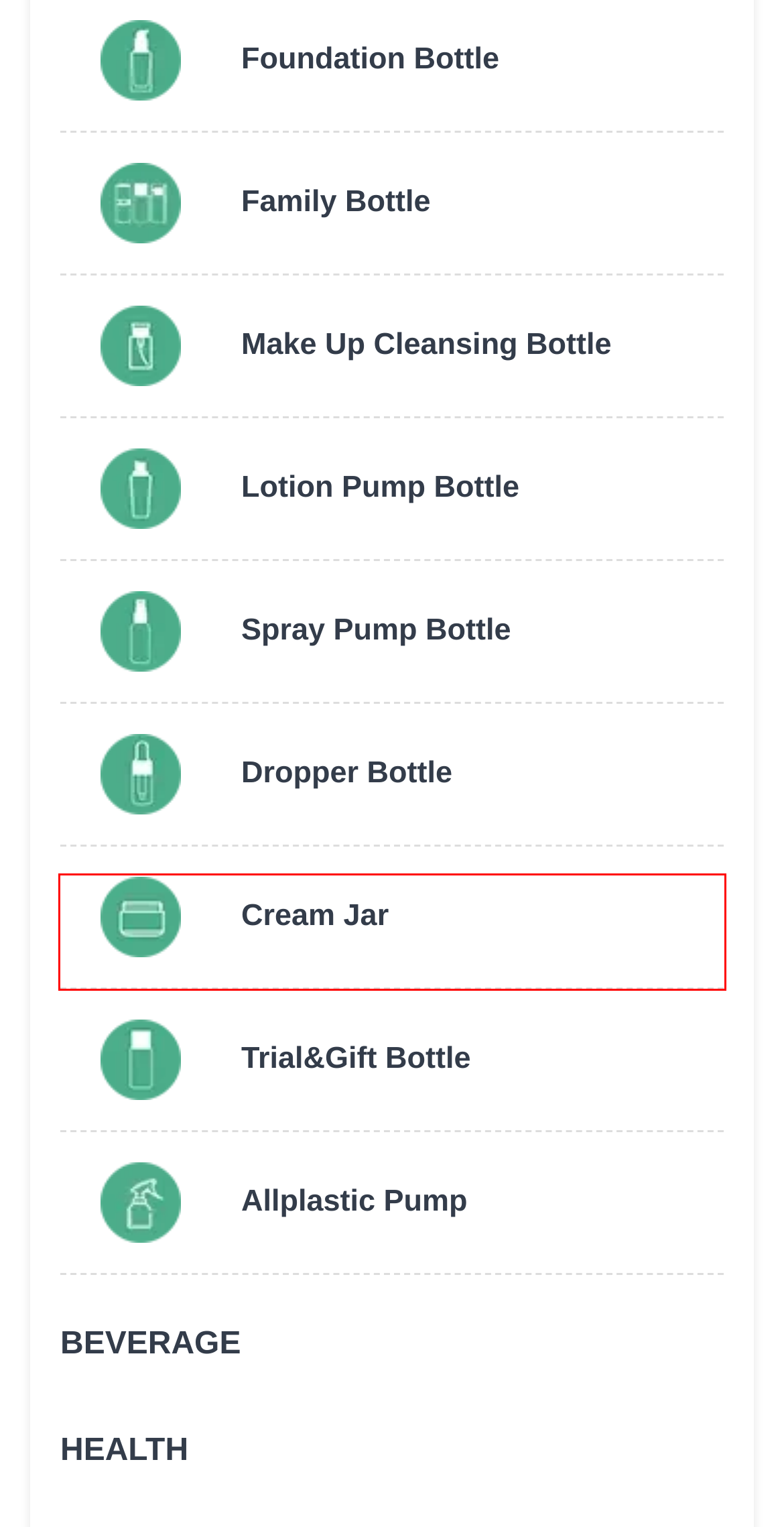You have a screenshot of a webpage with a red bounding box around a UI element. Determine which webpage description best matches the new webpage that results from clicking the element in the bounding box. Here are the candidates:
A. Health Factory - China  Health Manufacturers, Supplier
B. Trial&Gift Bottle Factory - China  Trial&Gift Bottle Manufacturers, Supplier
C. Foundation Bottle Factory - China  Foundation Bottle Manufacturers, Supplier
D. Cream Jar Factory - China  Cream Jar Manufacturers, Supplier
E. Family Bottle Factory - China  Family Bottle Manufacturers, Supplier
F. Allplastic Pump Factory - China  Allplastic Pump Manufacturers, Supplier
G. Spray Pump Bottle Factory - China  Spray Pump Bottle Manufacturers, Supplier
H. Lotion Pump Bottle Factory - China  Lotion Pump Bottle Manufacturers, Supplier

D